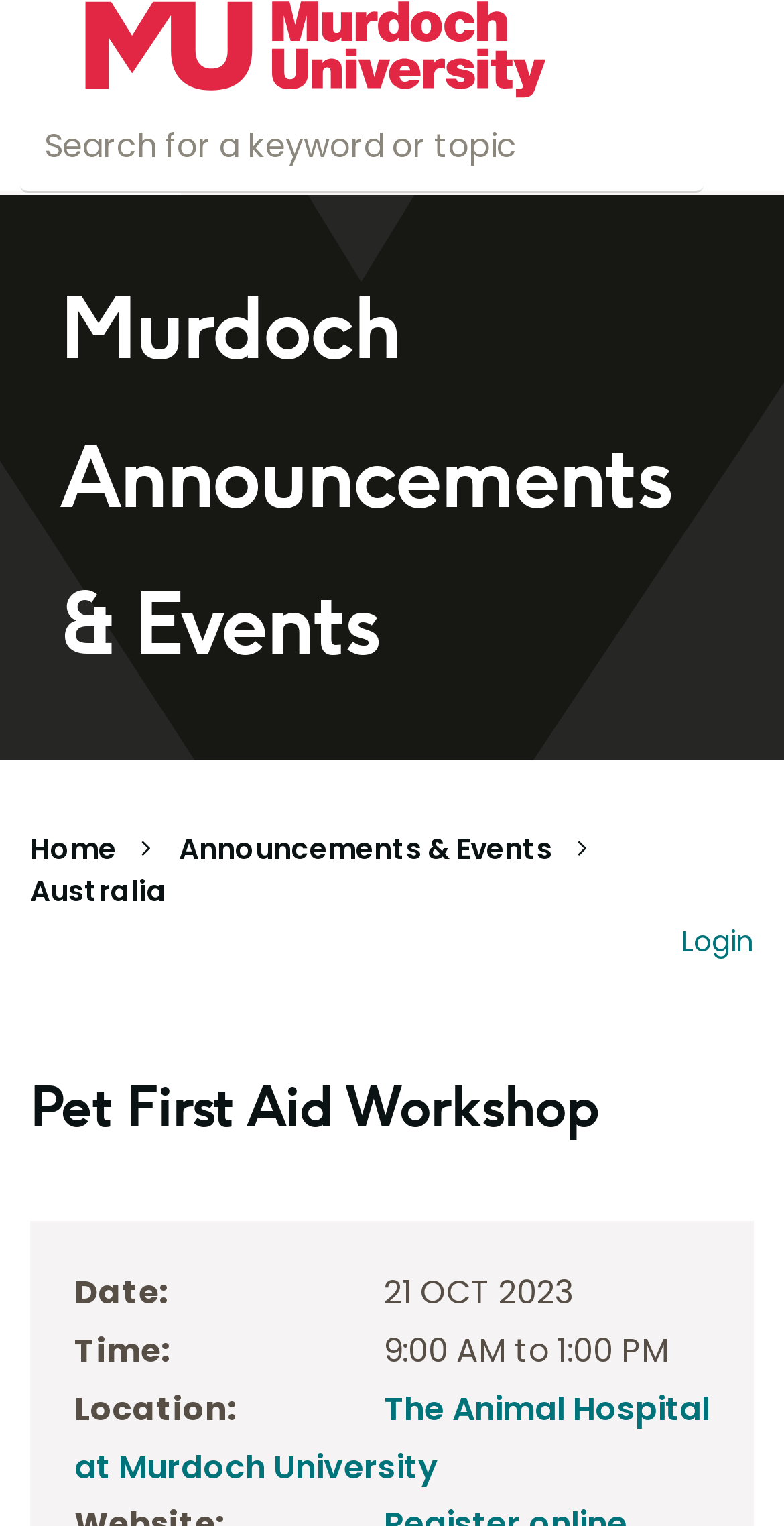How many links are in the top navigation bar?
Based on the visual content, answer with a single word or a brief phrase.

3